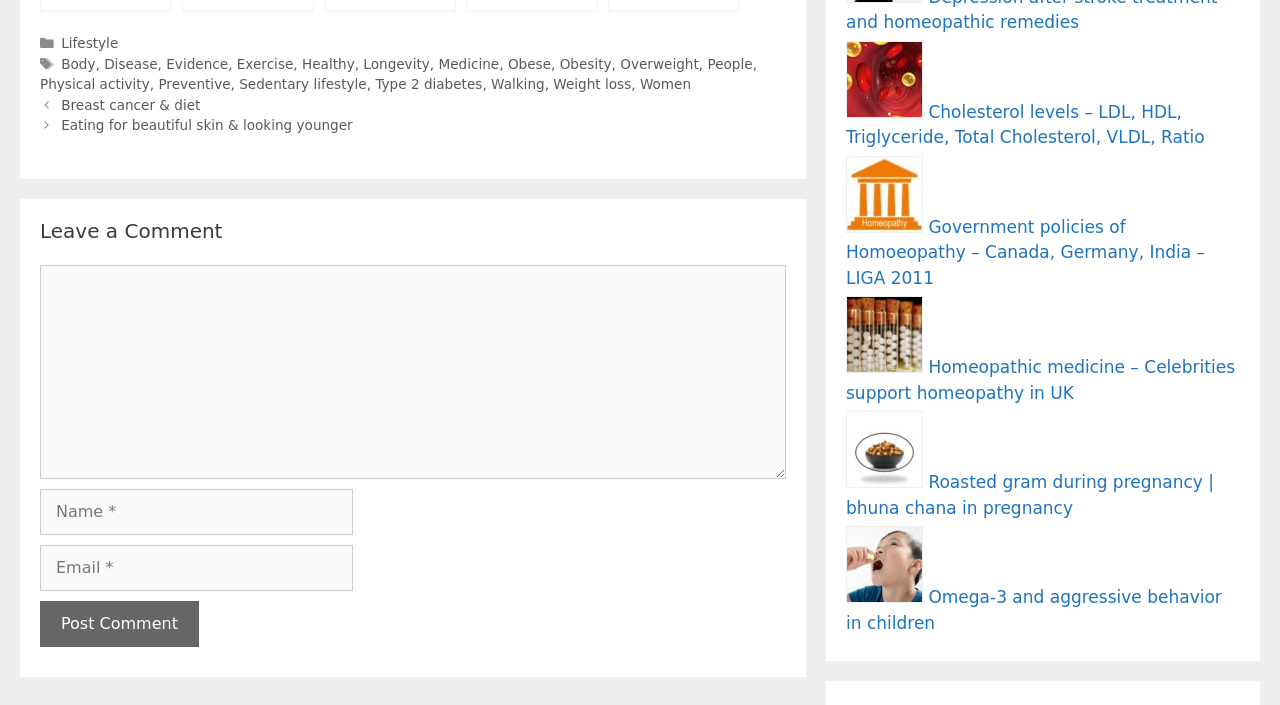Find the bounding box coordinates of the element to click in order to complete the given instruction: "Click on the 'Post Comment' button."

[0.031, 0.853, 0.155, 0.918]